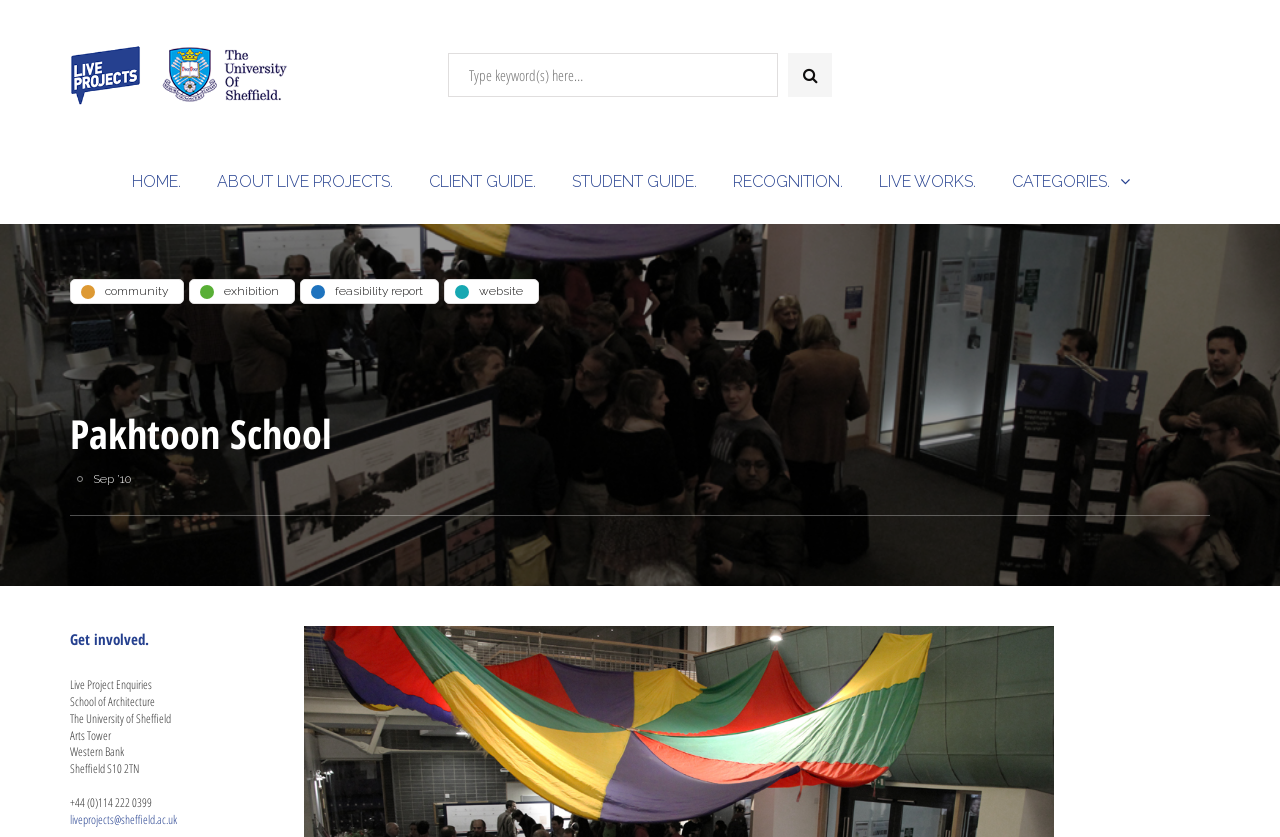Specify the bounding box coordinates of the region I need to click to perform the following instruction: "Go to the home page". The coordinates must be four float numbers in the range of 0 to 1, i.e., [left, top, right, bottom].

[0.103, 0.191, 0.155, 0.244]